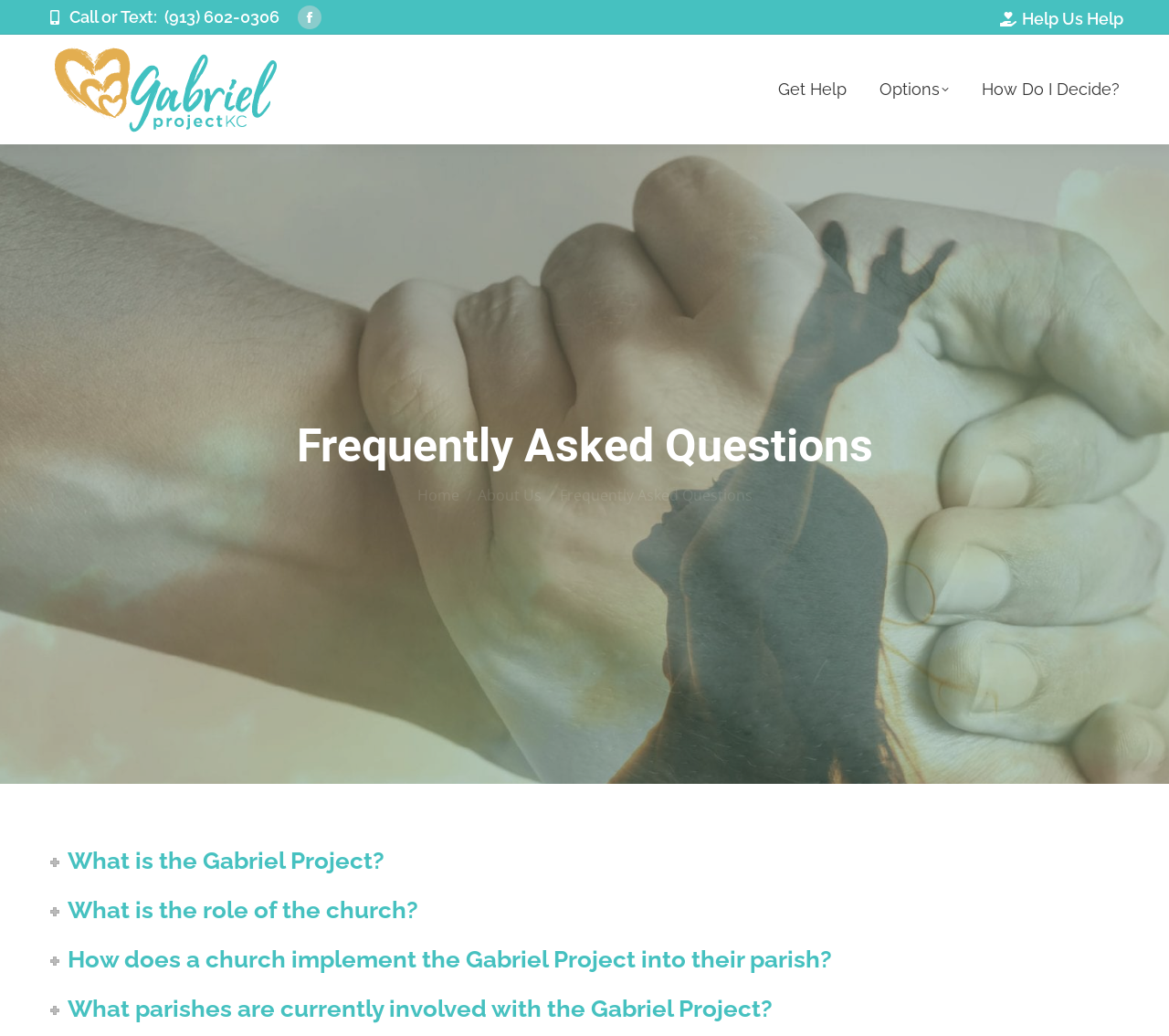How many FAQs are listed on this page?
Please craft a detailed and exhaustive response to the question.

I counted the number of heading elements under the 'Frequently Asked Questions' section, which are 'What is the Gabriel Project?', 'What is the role of the church?', 'How does a church implement the Gabriel Project into their parish?', and 'What parishes are currently involved with the Gabriel Project?'.